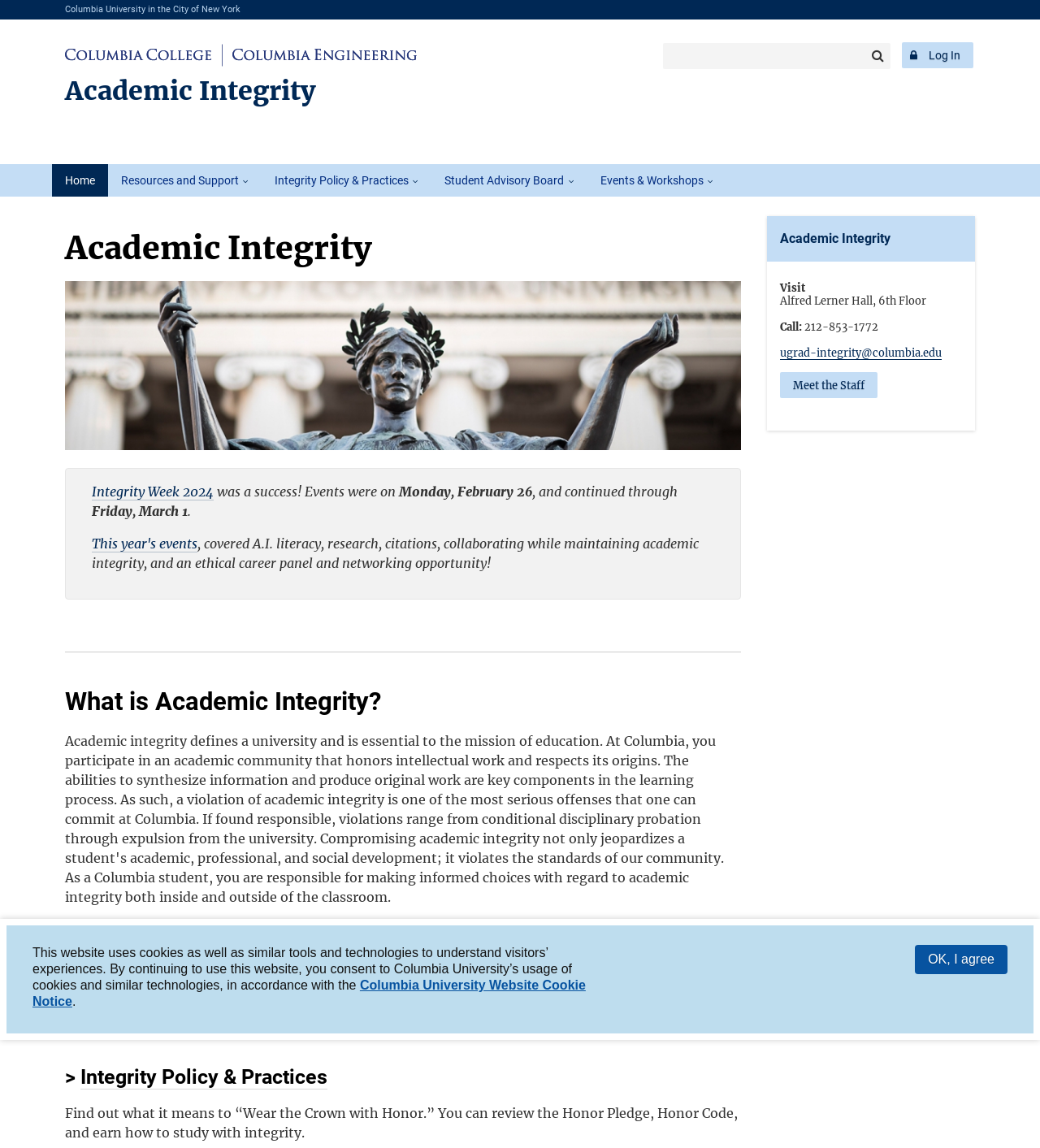Identify the bounding box coordinates of the part that should be clicked to carry out this instruction: "Learn more about Integrity Policy and Practices".

[0.077, 0.928, 0.315, 0.949]